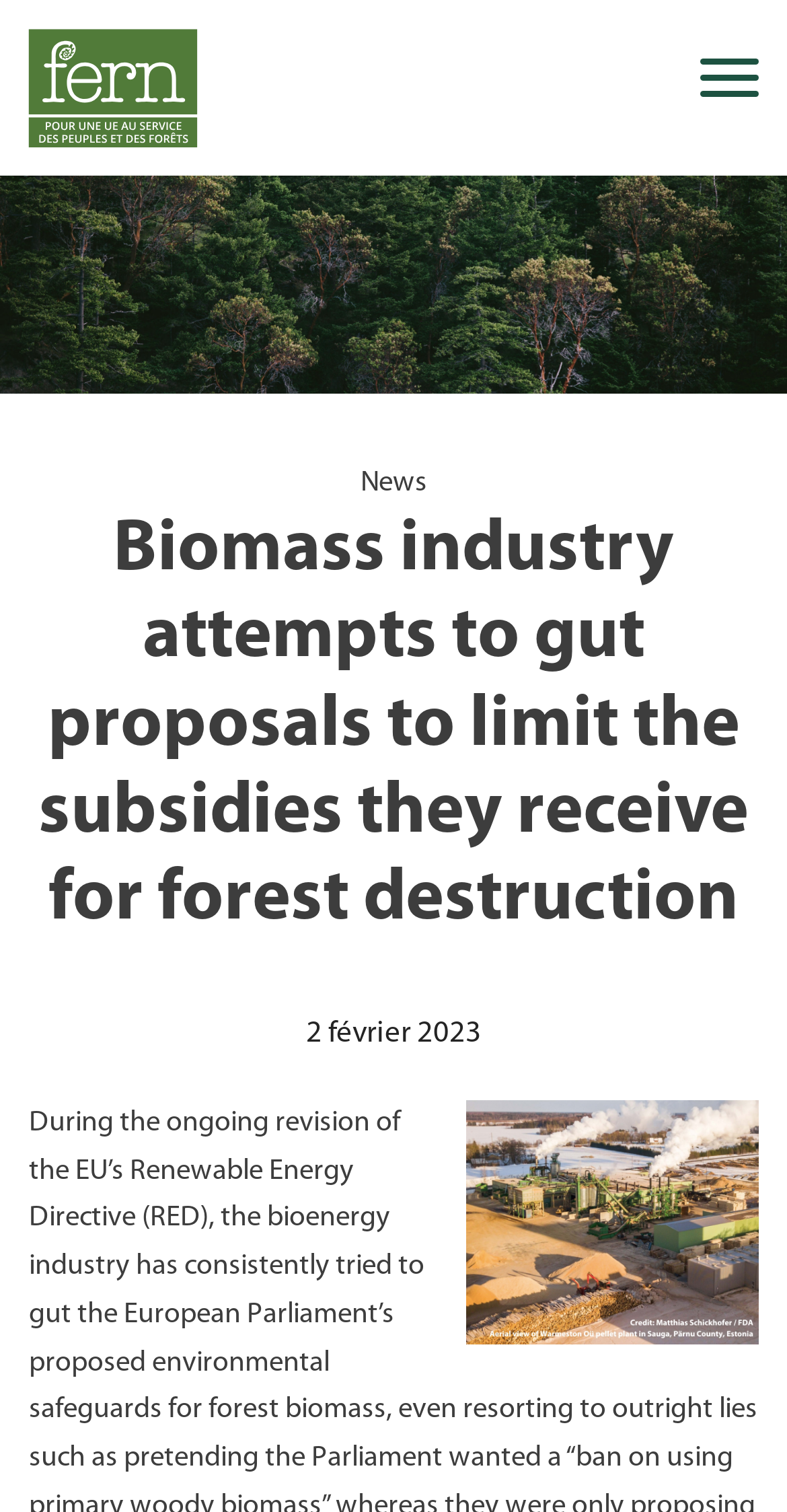Given the element description, predict the bounding box coordinates in the format (top-left x, top-left y, bottom-right x, bottom-right y), using floating point numbers between 0 and 1: aria-label="Mots clé(s)" name="query"

[0.037, 0.186, 0.852, 0.234]